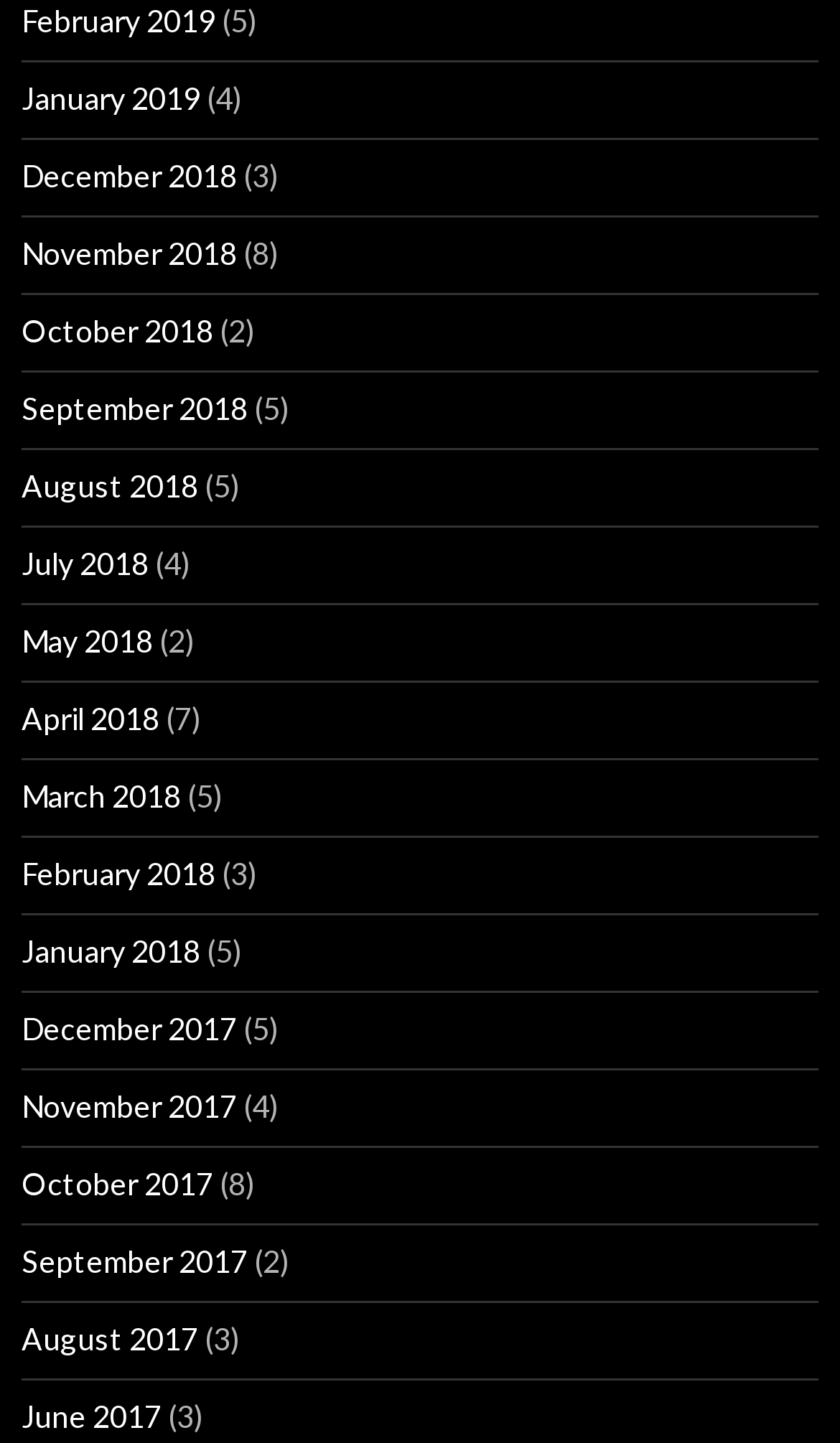What is the month with the highest number in parentheses?
Based on the visual information, provide a detailed and comprehensive answer.

I looked at the numbers in parentheses for each link and found that November 2017 has the highest number, which is 8.